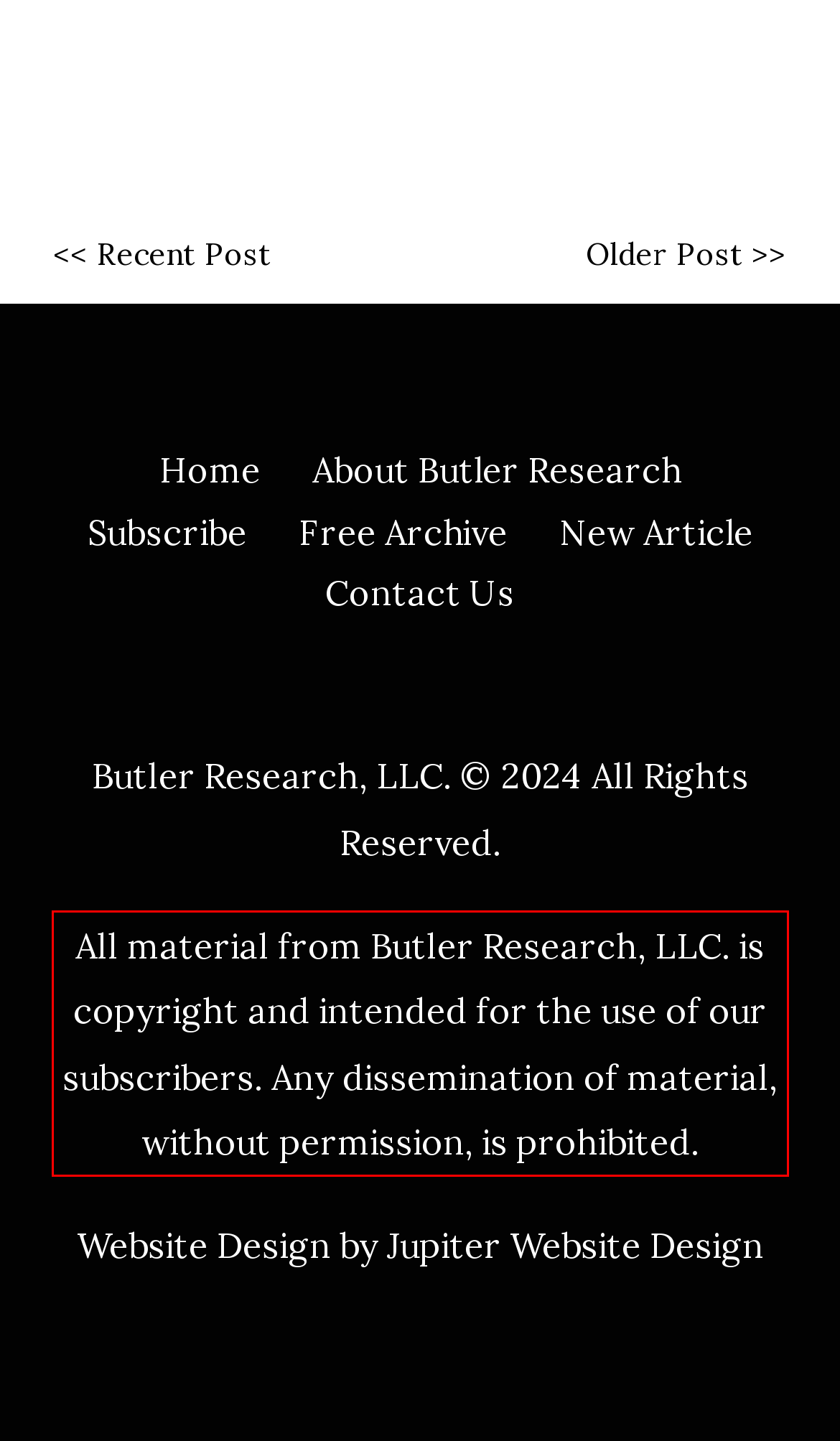You are given a screenshot showing a webpage with a red bounding box. Perform OCR to capture the text within the red bounding box.

All material from Butler Research, LLC. is copyright and intended for the use of our subscribers. Any dissemination of material, without permission, is prohibited.